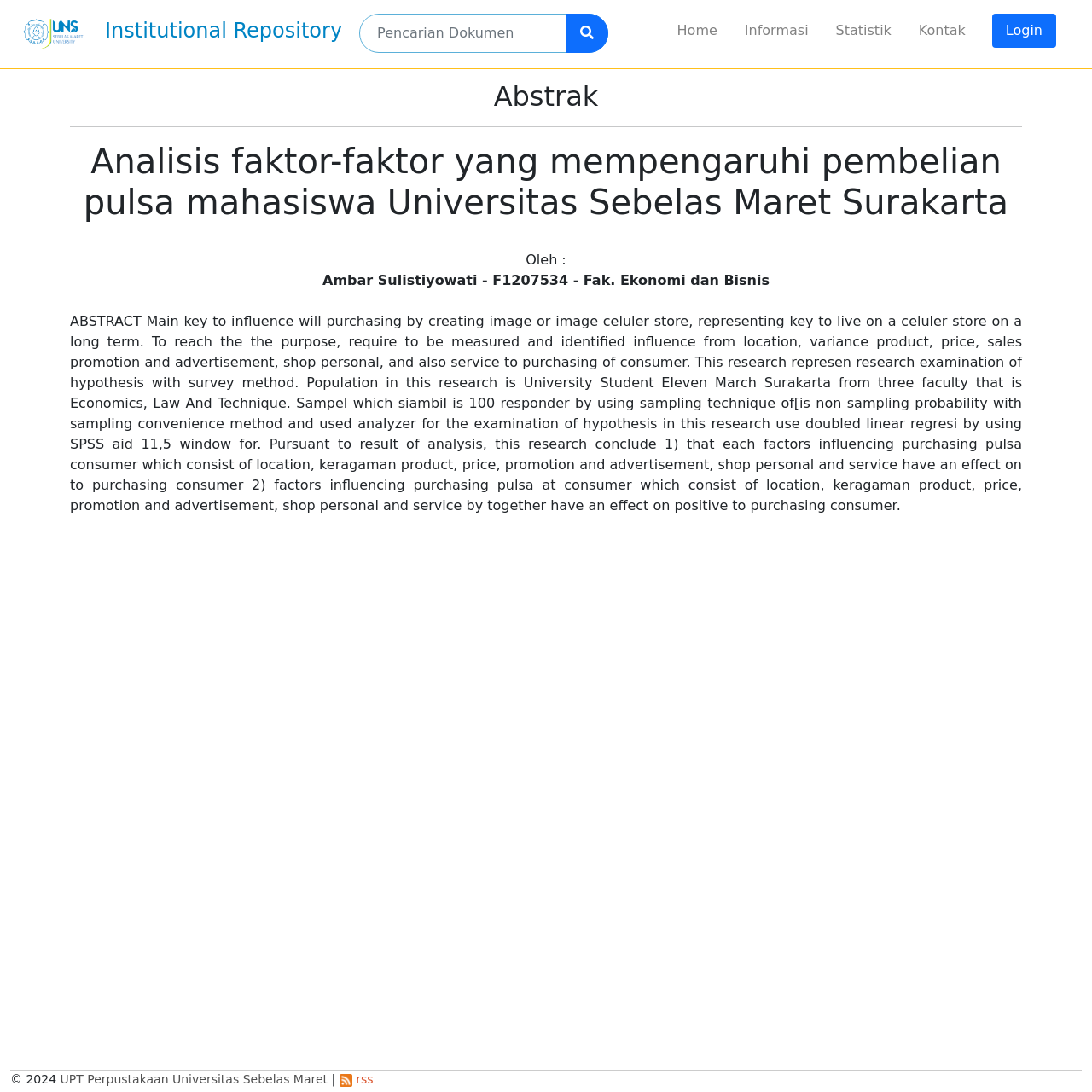Please specify the bounding box coordinates of the element that should be clicked to execute the given instruction: 'Login to the system'. Ensure the coordinates are four float numbers between 0 and 1, expressed as [left, top, right, bottom].

[0.908, 0.012, 0.967, 0.044]